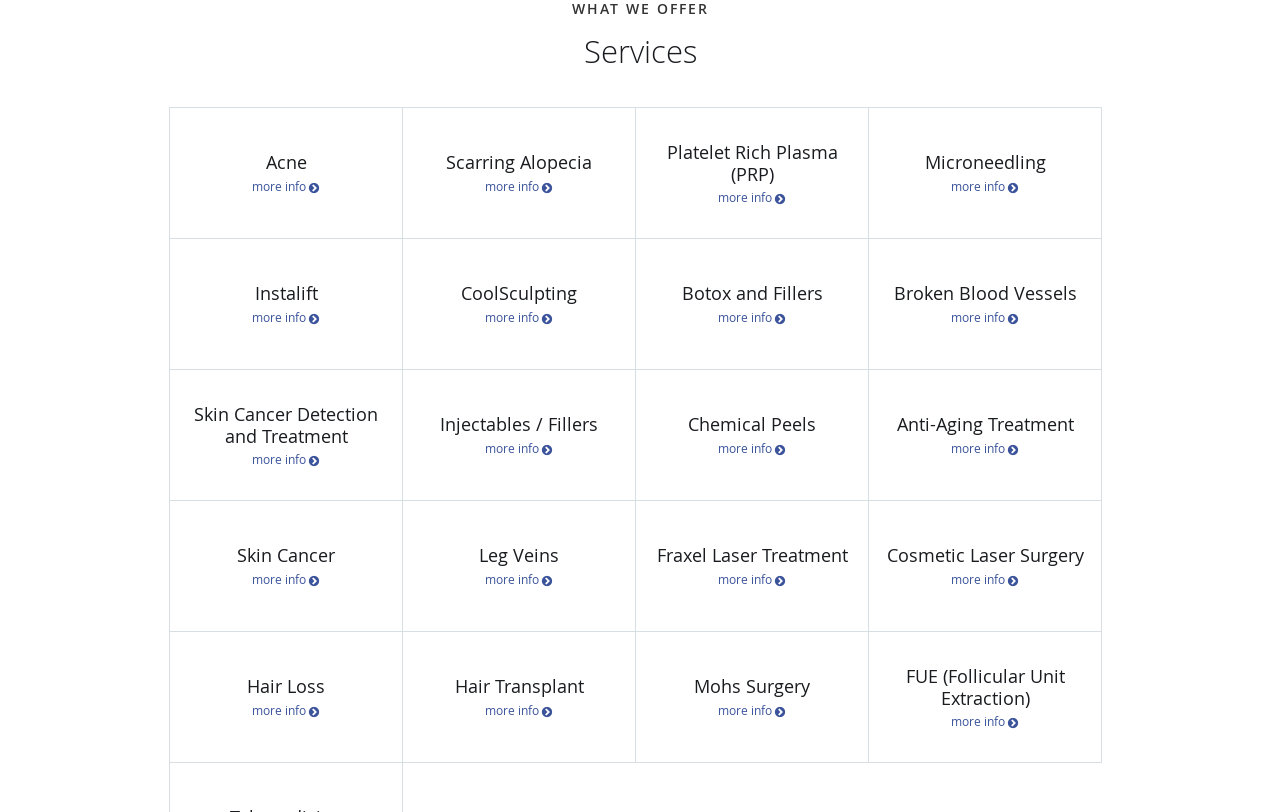Locate the bounding box coordinates of the element that should be clicked to execute the following instruction: "Explore Skin Cancer Detection and Treatment".

[0.133, 0.456, 0.314, 0.616]